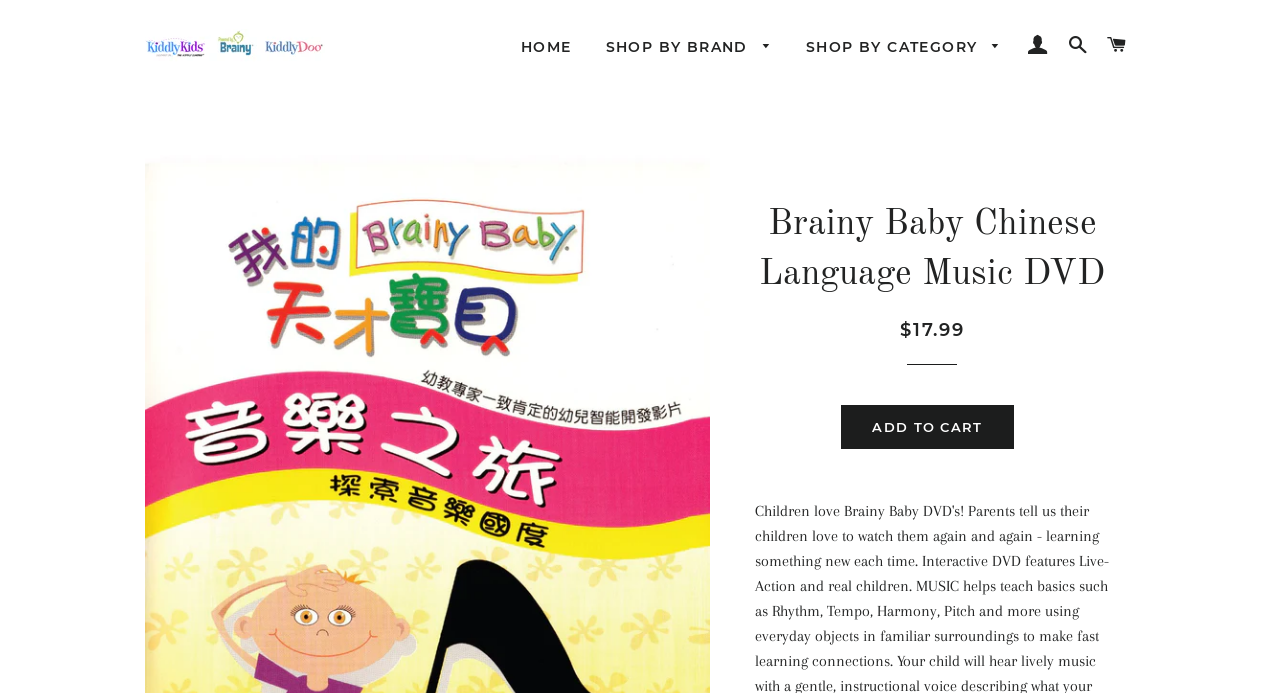Locate the bounding box coordinates of the clickable element to fulfill the following instruction: "Expand the SHOP BY BRAND menu". Provide the coordinates as four float numbers between 0 and 1 in the format [left, top, right, bottom].

[0.461, 0.032, 0.615, 0.107]